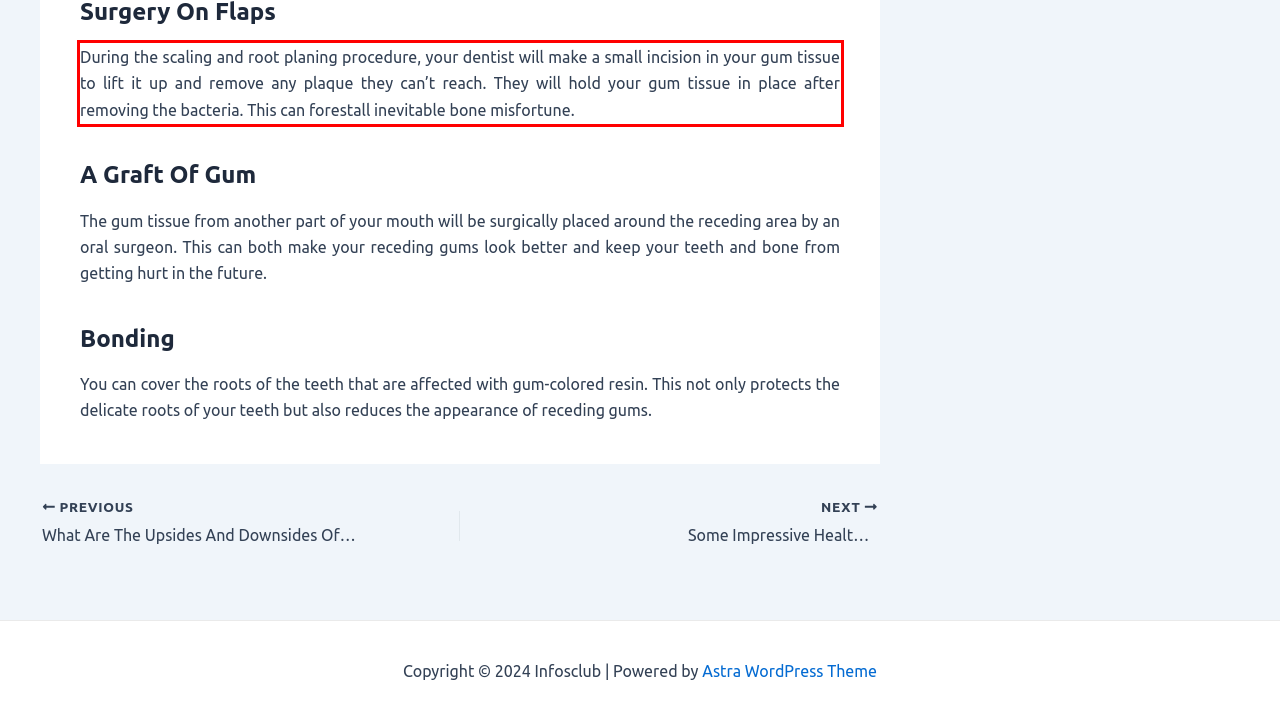Identify the text inside the red bounding box in the provided webpage screenshot and transcribe it.

During the scaling and root planing procedure, your dentist will make a small incision in your gum tissue to lift it up and remove any plaque they can’t reach. They will hold your gum tissue in place after removing the bacteria. This can forestall inevitable bone misfortune.